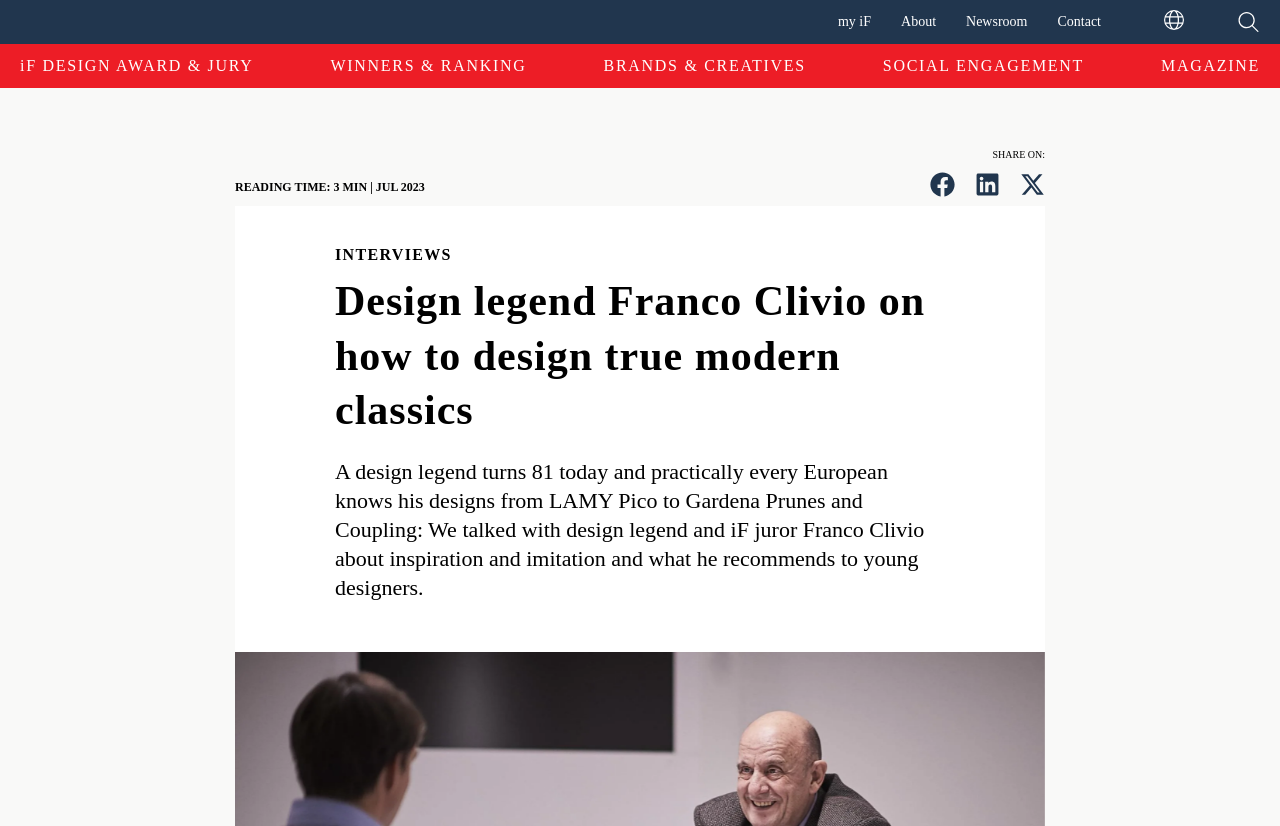Could you find the bounding box coordinates of the clickable area to complete this instruction: "Read about 10 Most Valuable Sterling Silver Flatware Patterns"?

None